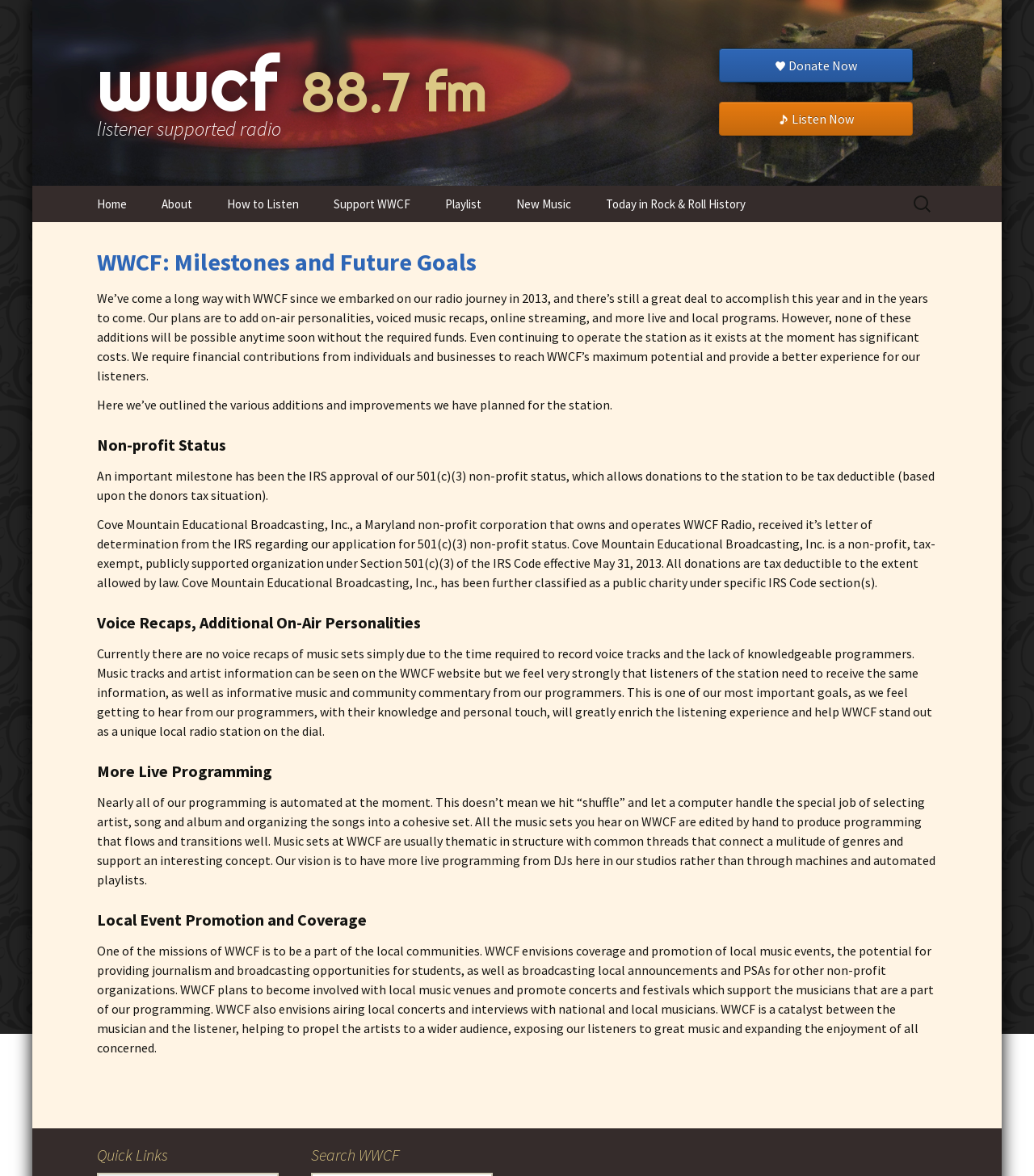What is the frequency of the radio station?
From the details in the image, provide a complete and detailed answer to the question.

The frequency of the radio station can be found in the heading element '88.7 fm' which is located below the radio station's name, indicating that the radio station broadcasts at 88.7 fm frequency.